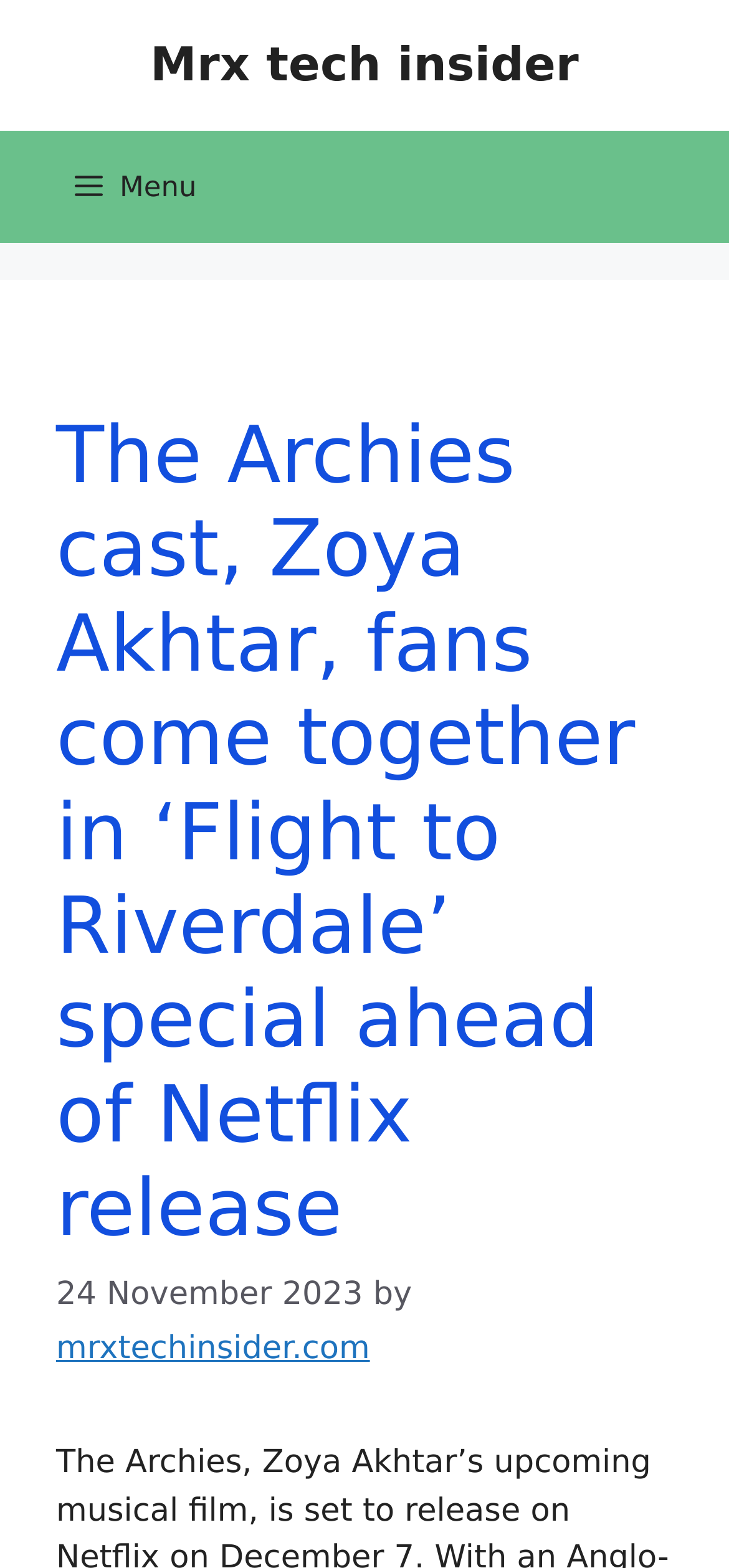Identify and generate the primary title of the webpage.

The Archies cast, Zoya Akhtar, fans come together in ‘Flight to Riverdale’ special ahead of Netflix release